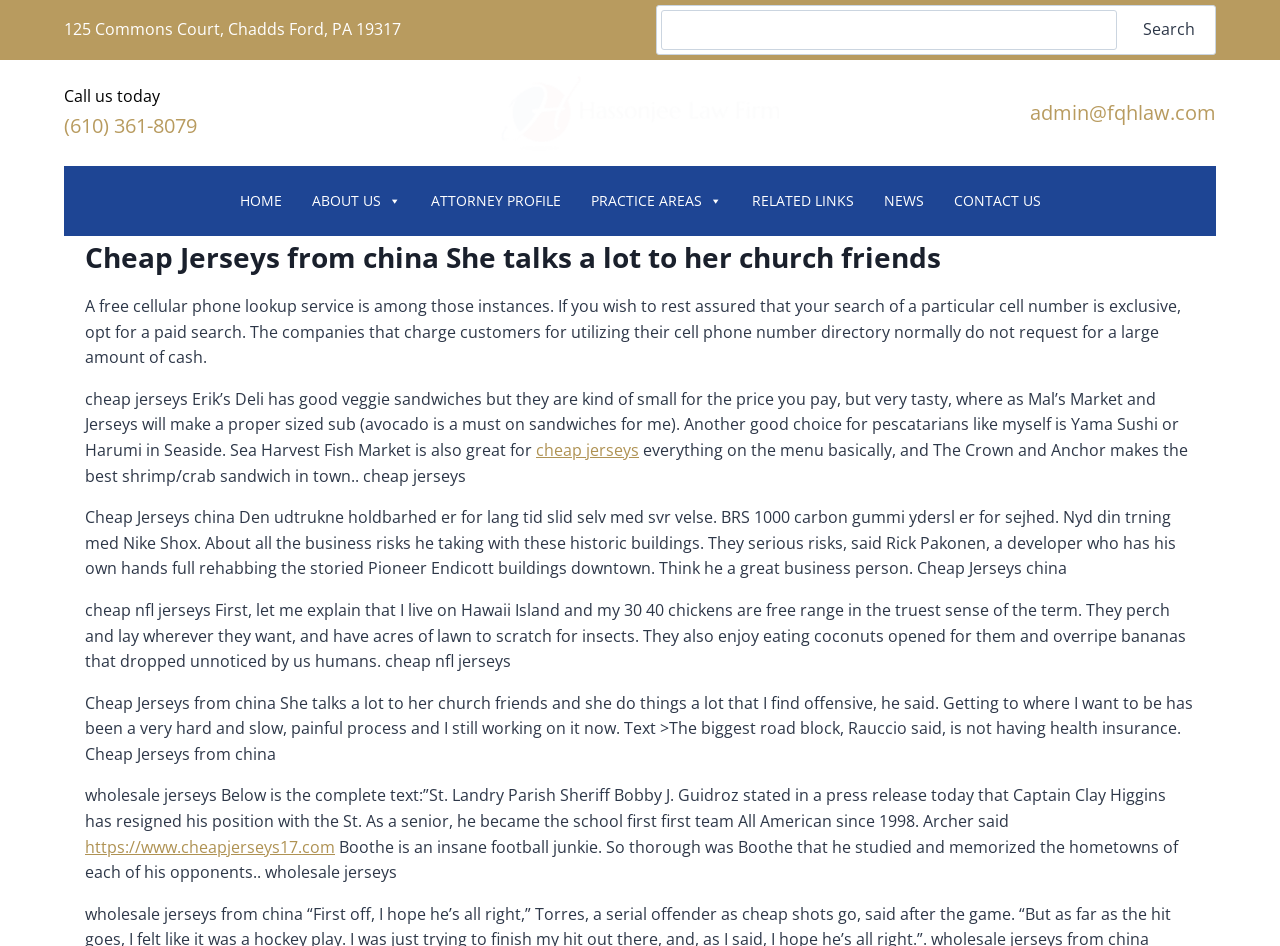Determine the bounding box coordinates of the UI element described by: "Related Links".

[0.575, 0.175, 0.679, 0.249]